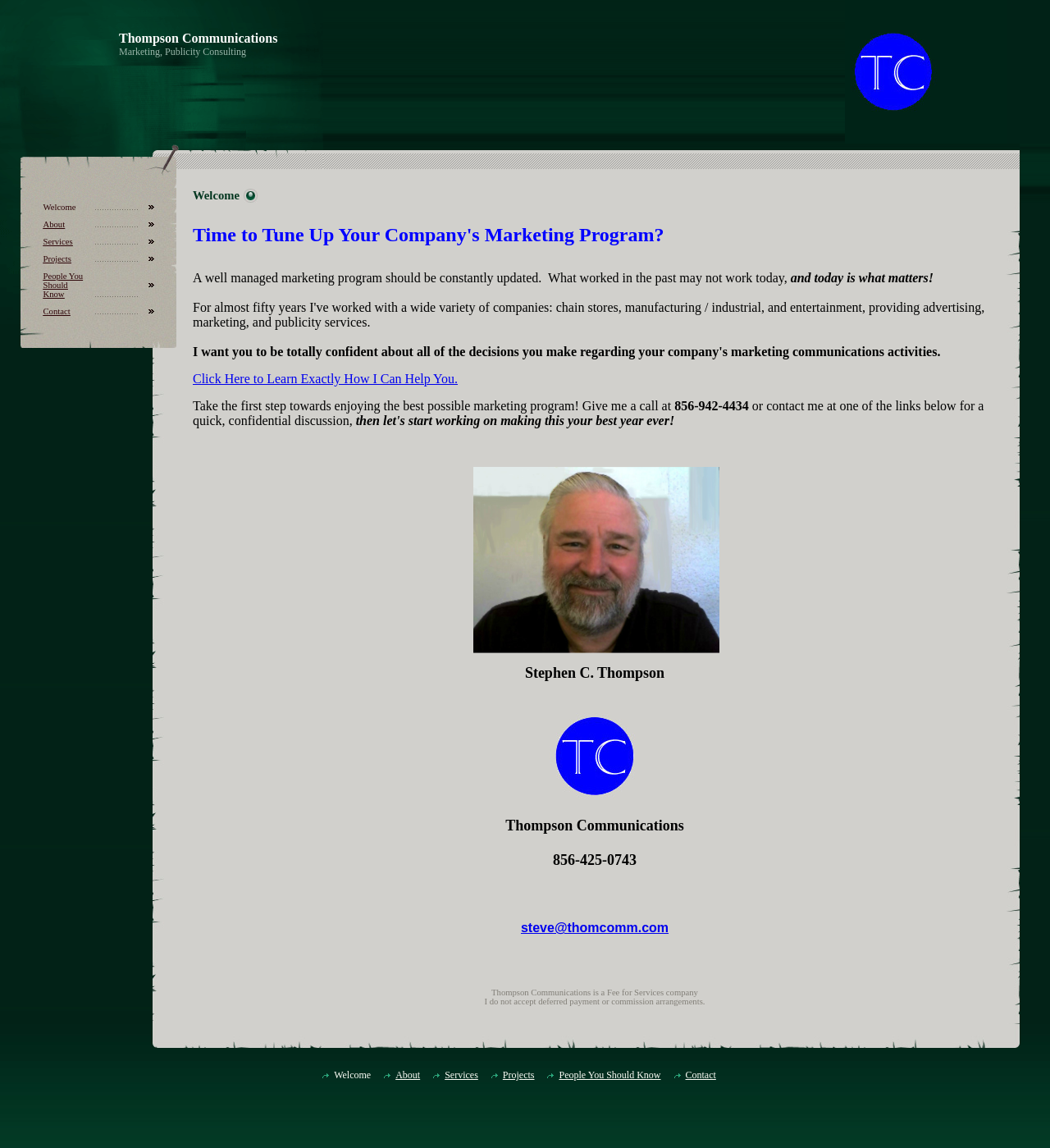What is the main topic of the webpage?
Answer the question with a detailed and thorough explanation.

The main topic of the webpage can be inferred from the text content, which talks about the importance of updating a company's marketing program. This suggests that the main topic of the webpage is related to marketing programs.